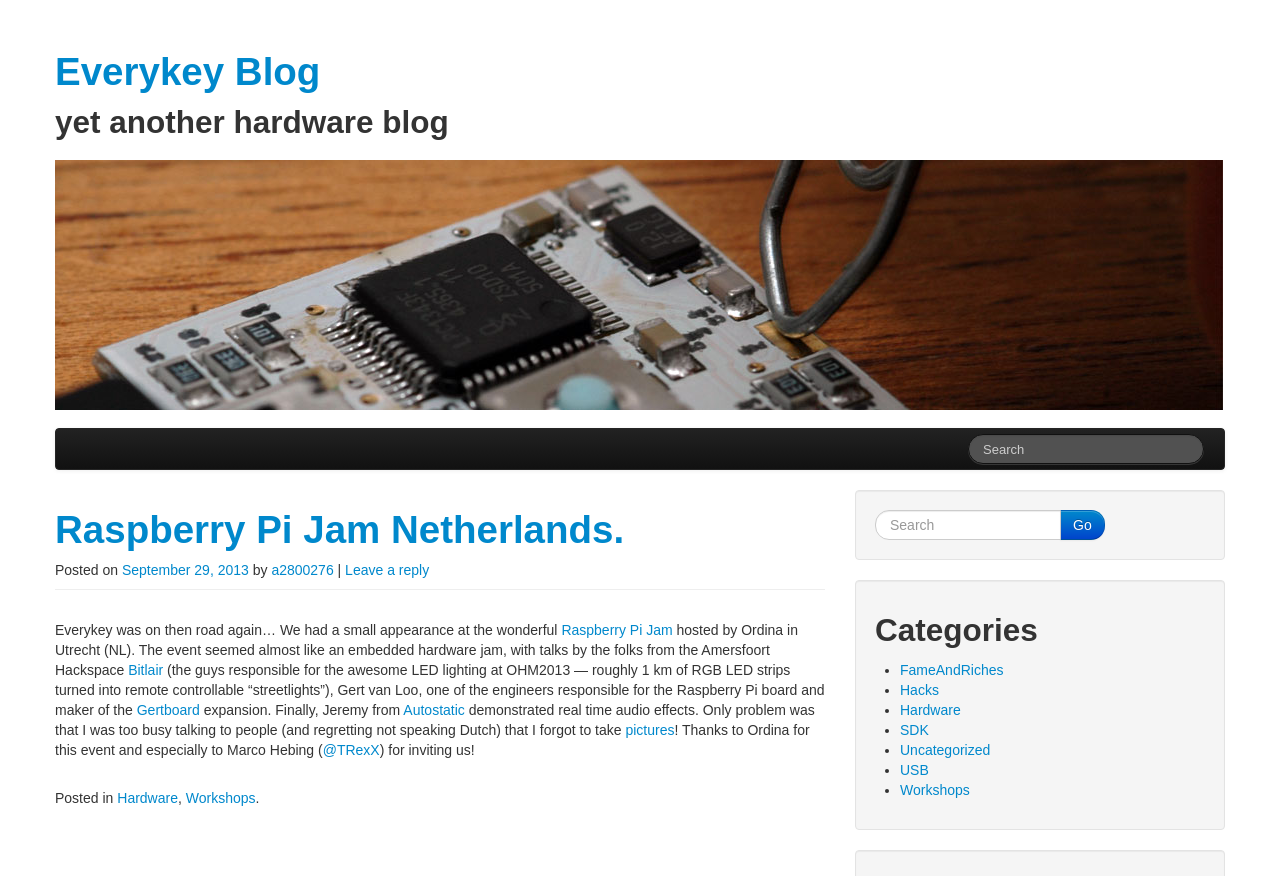What categories are listed on the webpage?
Please look at the screenshot and answer using one word or phrase.

FameAndRiches, Hacks, Hardware, SDK, Uncategorized, USB, Workshops